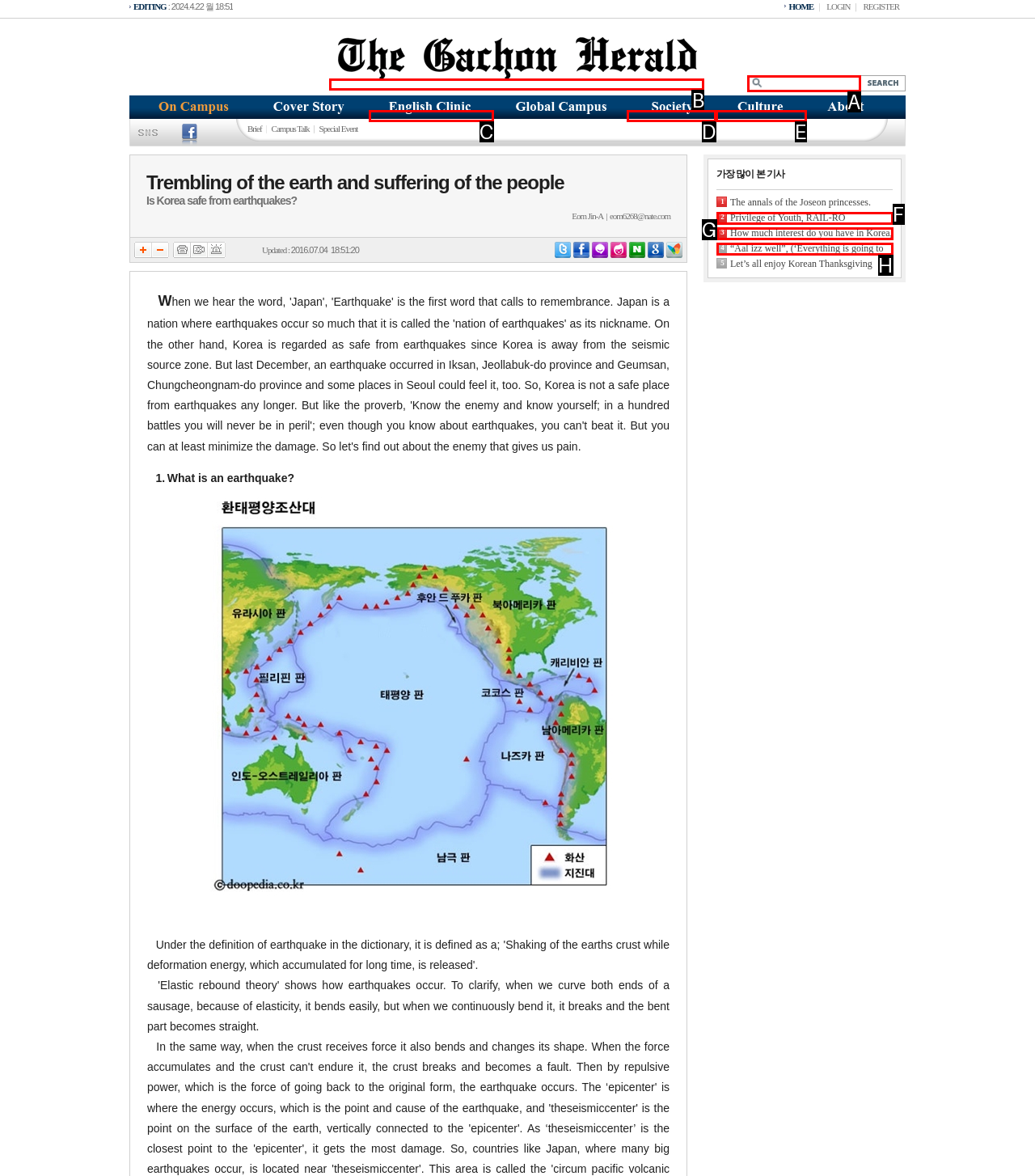Based on the element description: Join Our Community!, choose the HTML element that matches best. Provide the letter of your selected option.

None